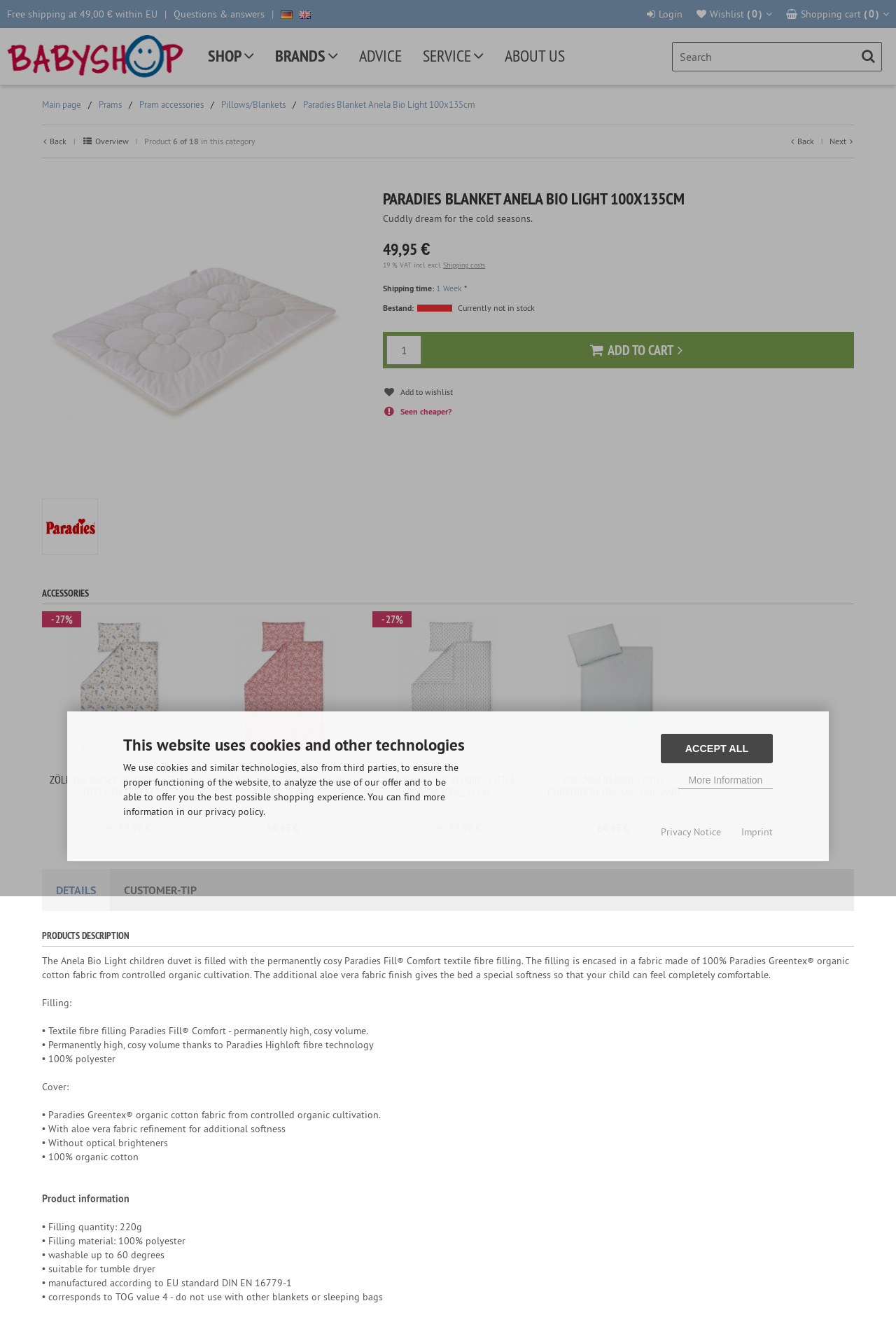Identify the bounding box coordinates of the part that should be clicked to carry out this instruction: "Add to cart".

[0.471, 0.253, 0.948, 0.274]